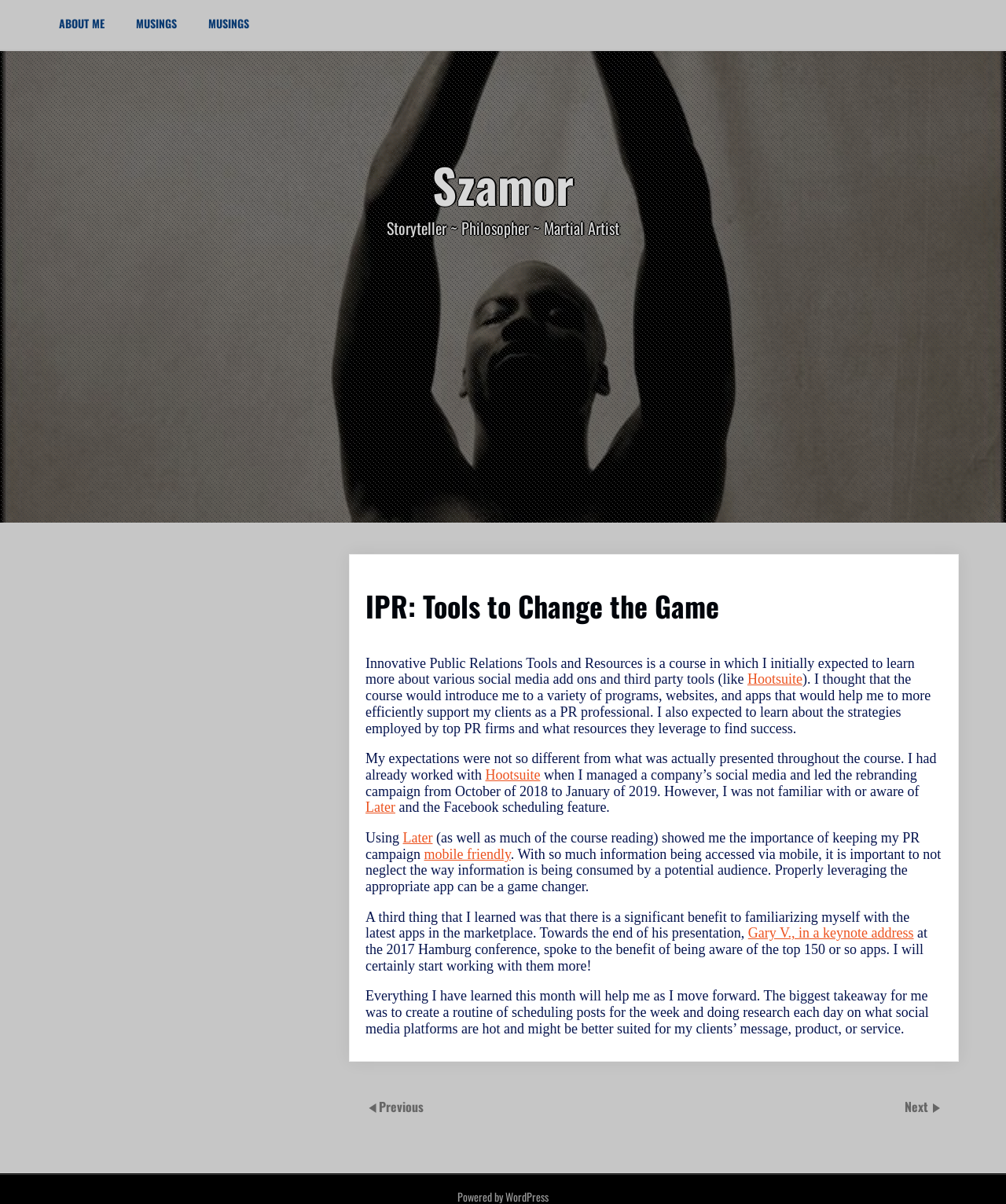Please identify the bounding box coordinates of the element on the webpage that should be clicked to follow this instruction: "Click on ABOUT ME". The bounding box coordinates should be given as four float numbers between 0 and 1, formatted as [left, top, right, bottom].

[0.047, 0.0, 0.123, 0.041]